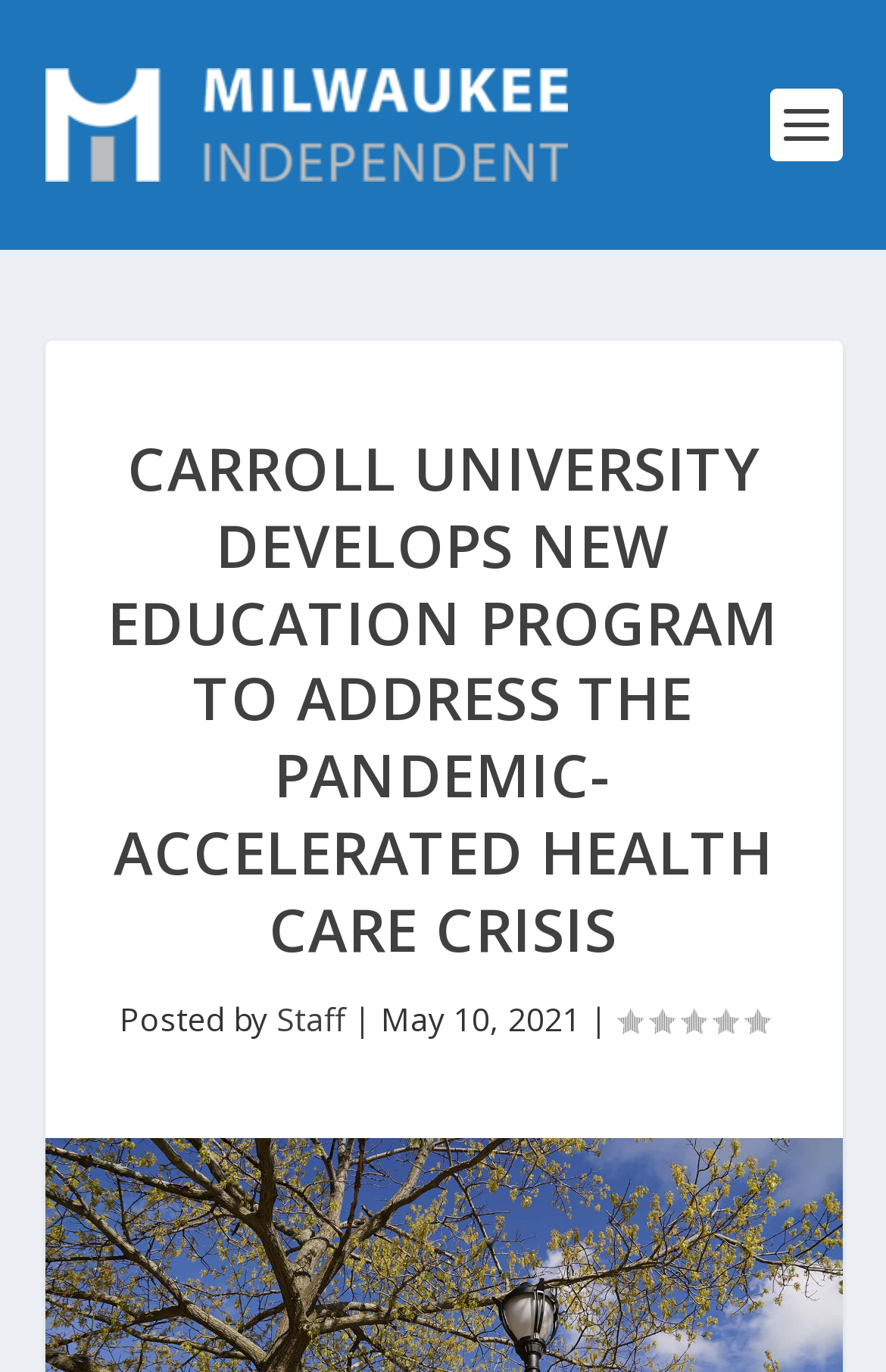Generate the text of the webpage's primary heading.

CARROLL UNIVERSITY DEVELOPS NEW EDUCATION PROGRAM TO ADDRESS THE PANDEMIC-ACCELERATED HEALTH CARE CRISIS